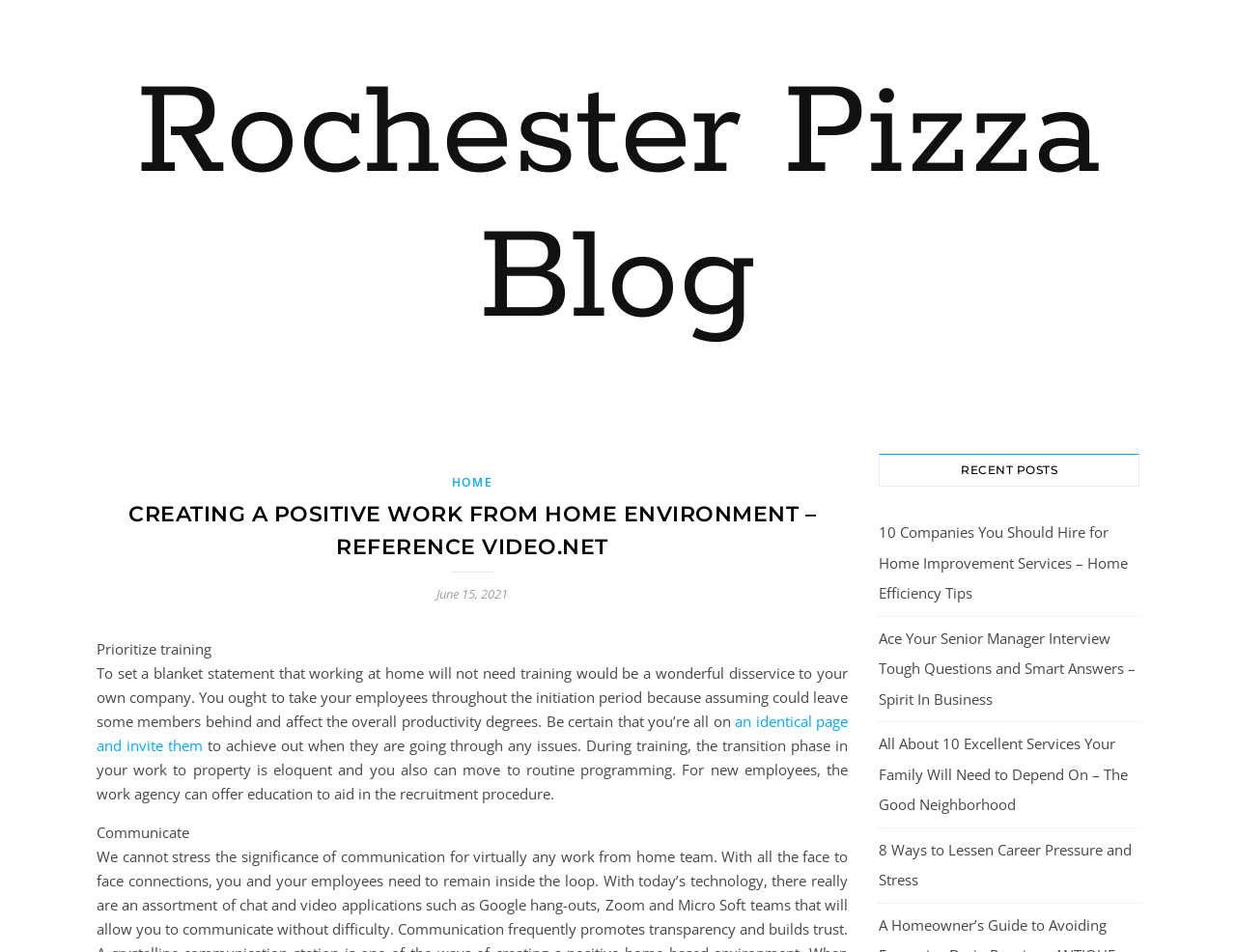Your task is to extract the text of the main heading from the webpage.

CREATING A POSITIVE WORK FROM HOME ENVIRONMENT – REFERENCE VIDEO.NET